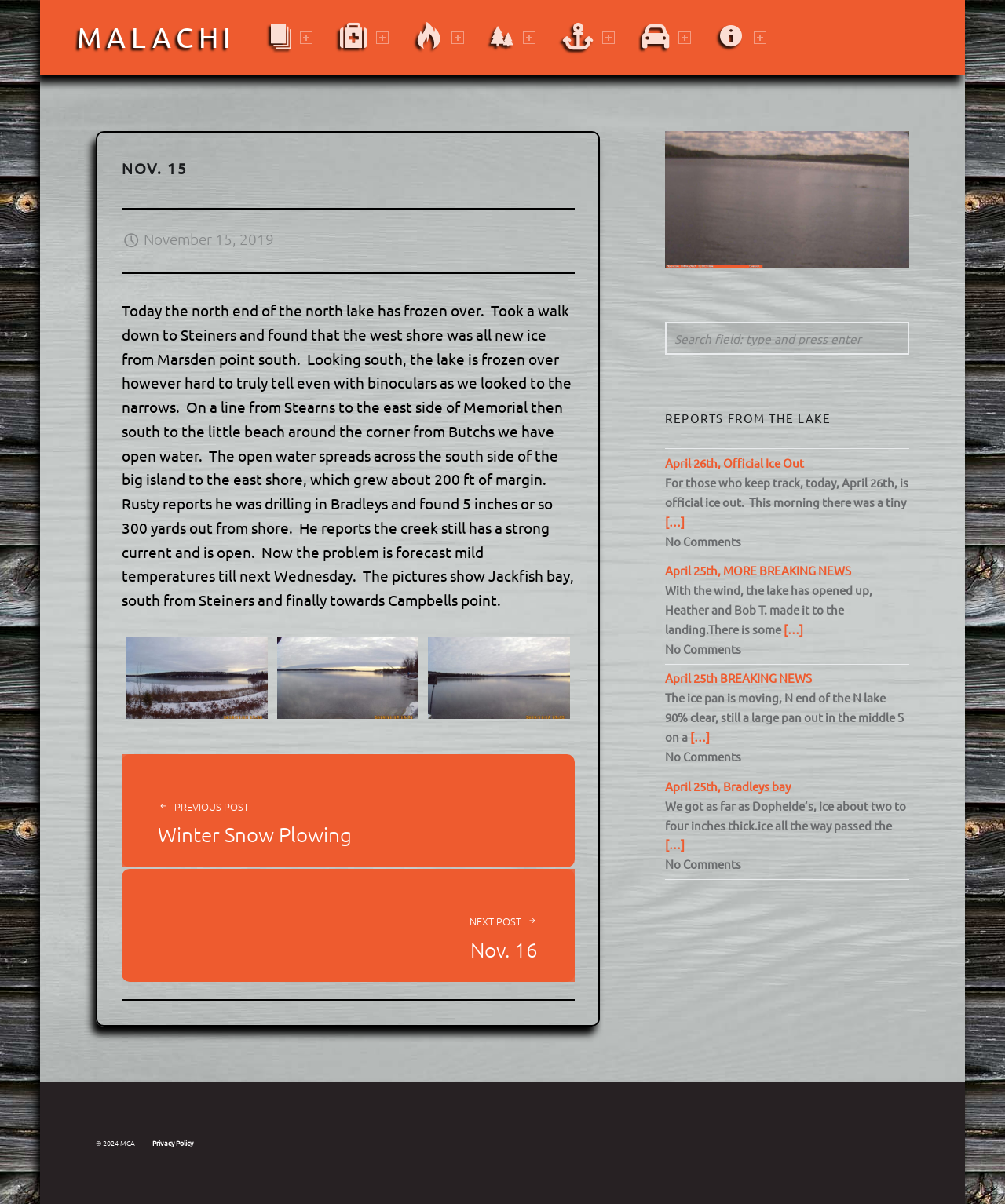Generate a thorough caption that explains the contents of the webpage.

This webpage appears to be a blog post about a lake's ice condition on November 15. At the top, there is a heading "NOV. 15 – MALACHI" and a link to "MALACHI". Below that, there is a primary menu with several menu items, including "MORE", "MEDICAL EMERGENCY", "FIRE", "ENVIRONMENT", "DOCKS", "LAND USE", and "ABOUT".

The main content of the page is divided into two sections. On the left, there is an article with a heading "NOV. 15" and a paragraph of text describing the ice condition on the lake. The text mentions that the north end of the north lake has frozen over, and there are open waters in certain areas. There are also three figures, likely images, below the text.

On the right, there is a sidebar with several sections. At the top, there is a heading "SIDEBAR" and a link to "malacam" with an associated image. Below that, there is a search field and a heading "REPORTS FROM THE LAKE" with several links to other blog posts, each with a brief summary of the post and a "No Comments" label.

At the bottom of the page, there is a footer with a copyright notice and a link to a "Privacy Policy".